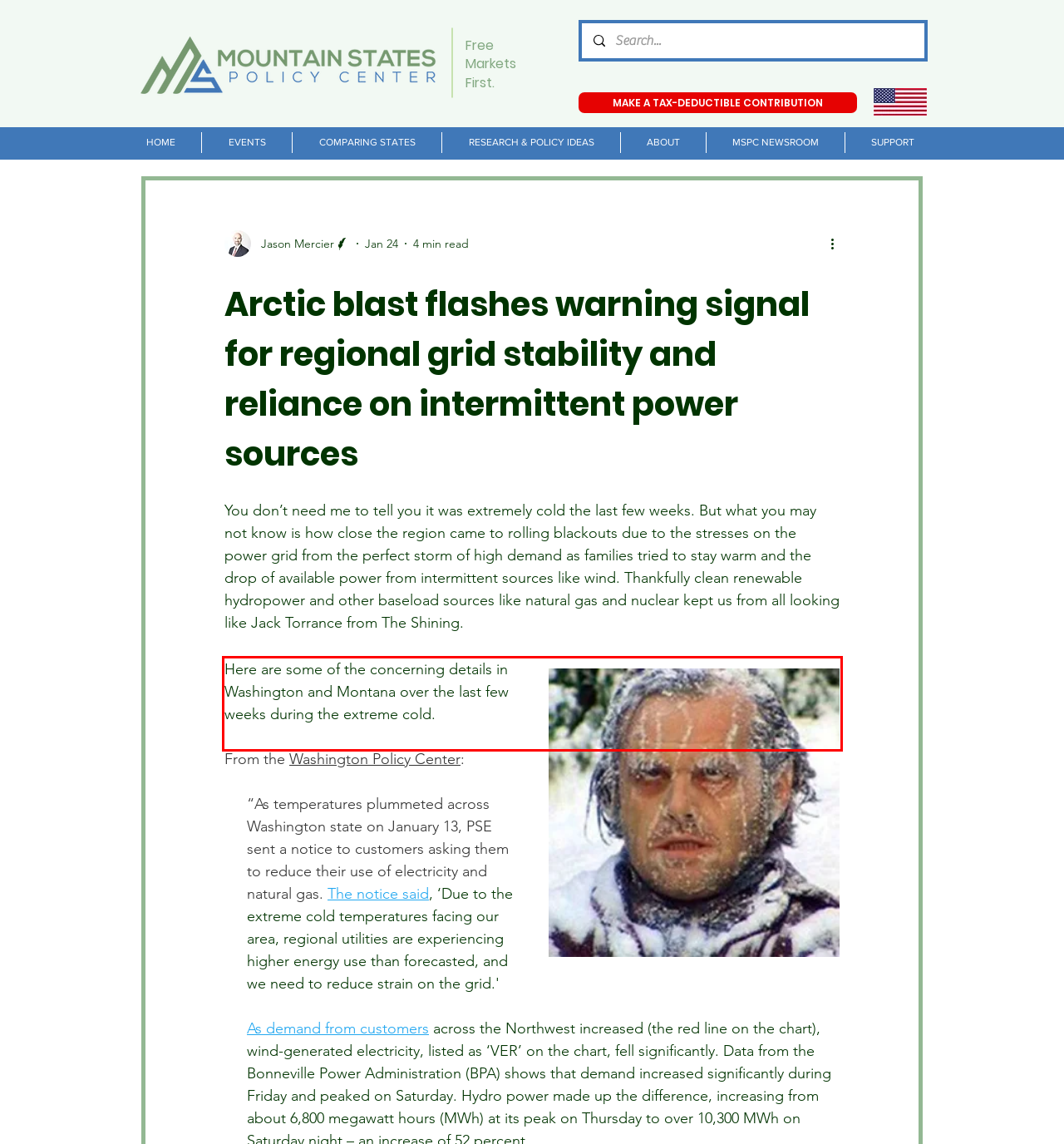Please perform OCR on the UI element surrounded by the red bounding box in the given webpage screenshot and extract its text content.

Here are some of the concerning details in Washington and Montana over the last few weeks during the extreme cold.